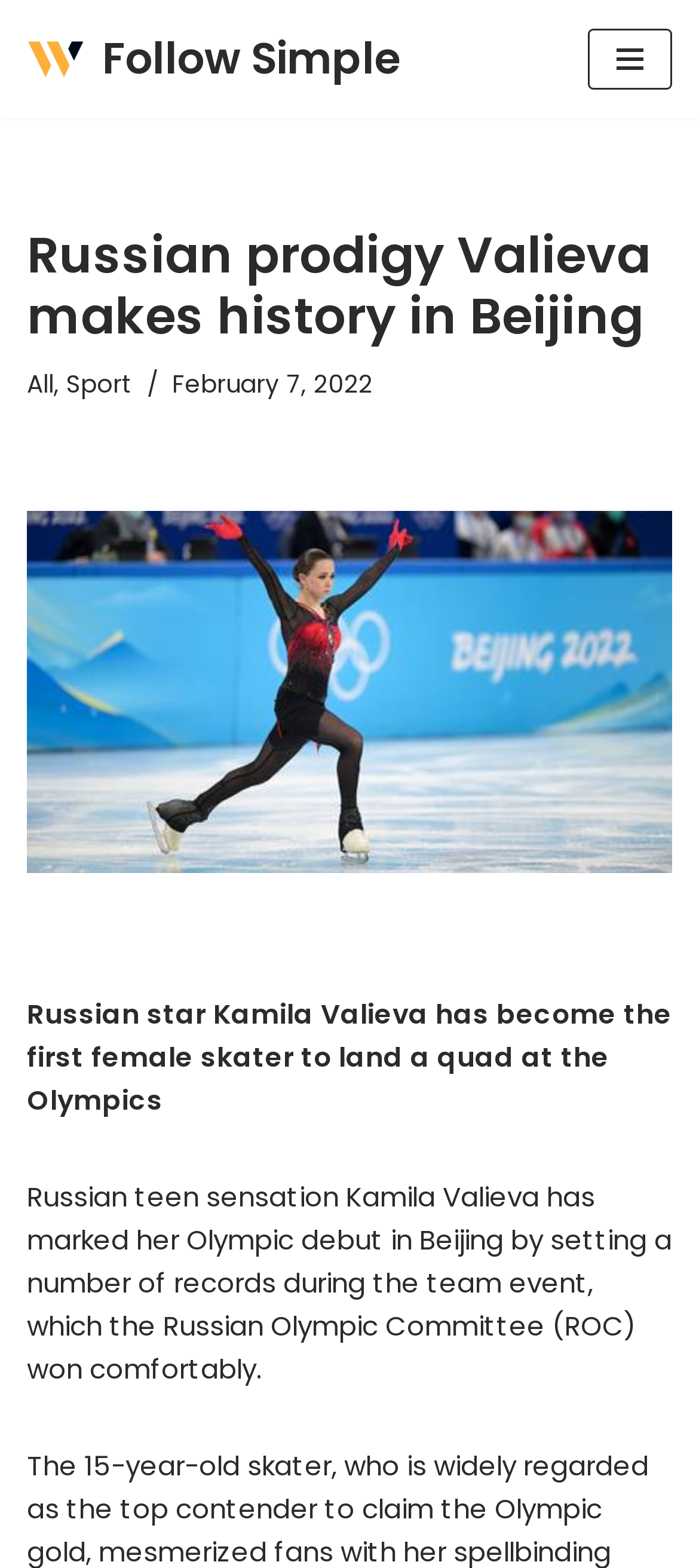Which committee won the team event?
Answer the question with as much detail as you can, using the image as a reference.

From the webpage, we can see that the Russian Olympic Committee (ROC) won the team event comfortably, as mentioned in the second paragraph.